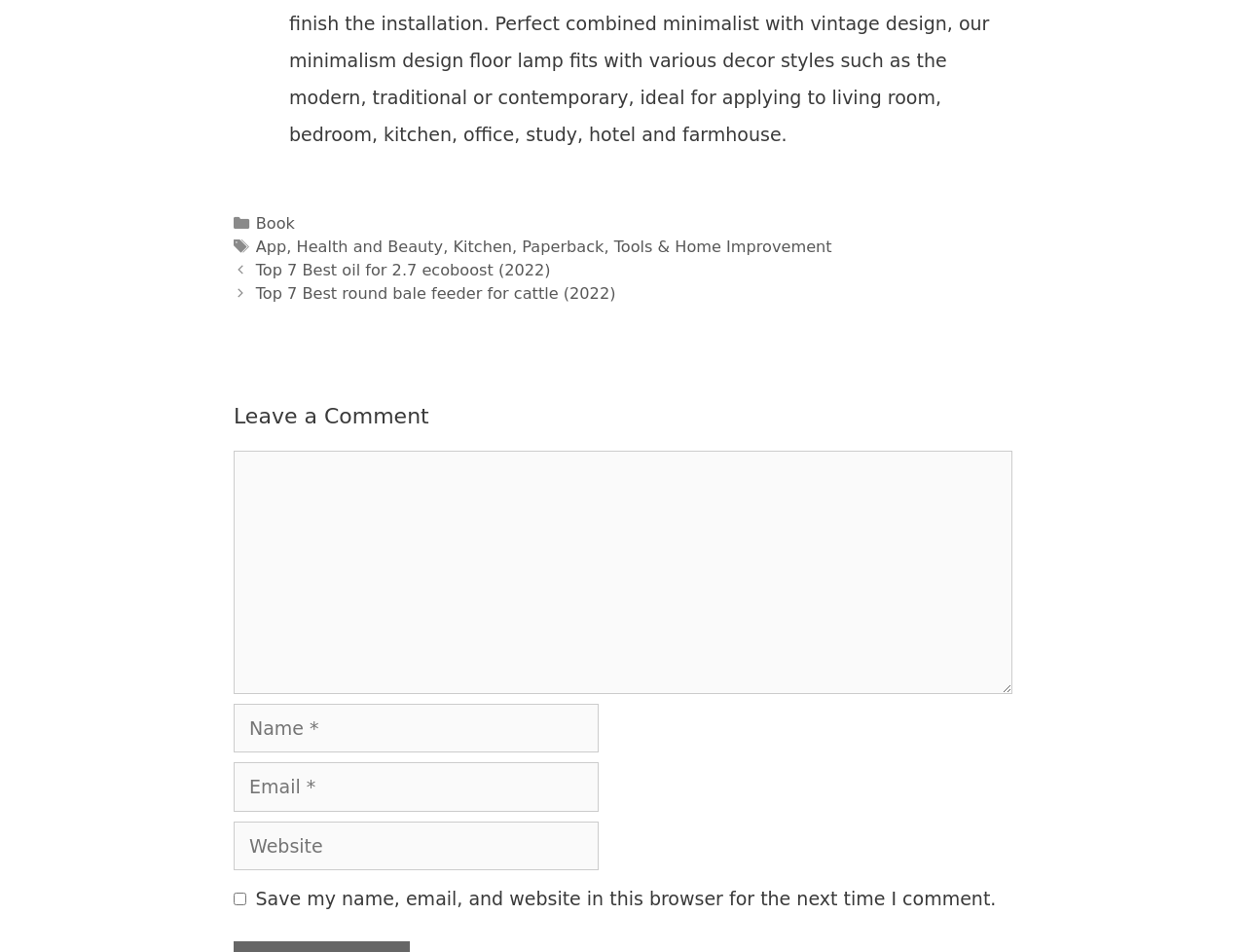Determine the bounding box coordinates of the clickable region to carry out the instruction: "Enter a comment".

[0.188, 0.473, 0.812, 0.729]